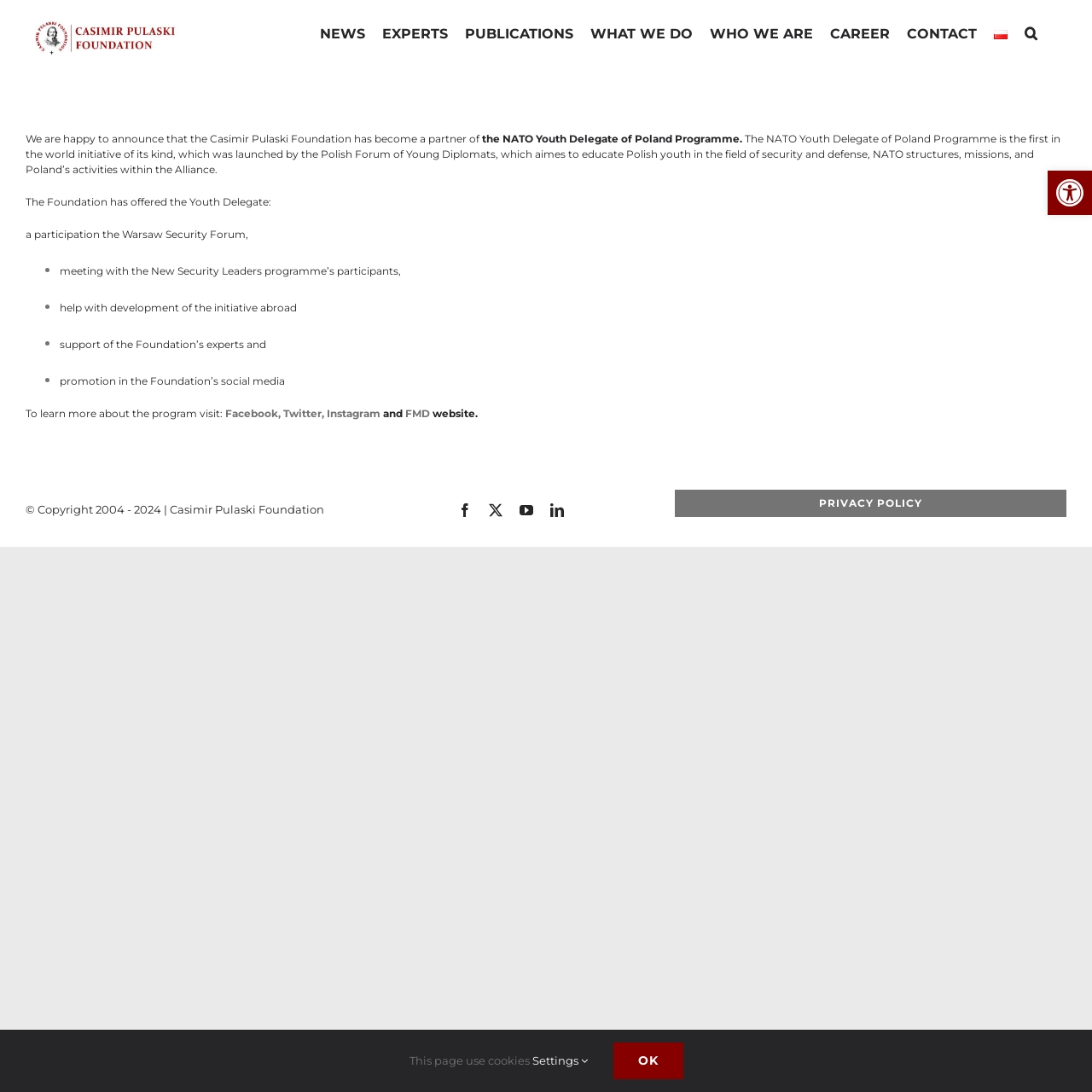Provide a brief response to the question using a single word or phrase: 
What is the name of the foundation?

Casimir Pulaski Foundation